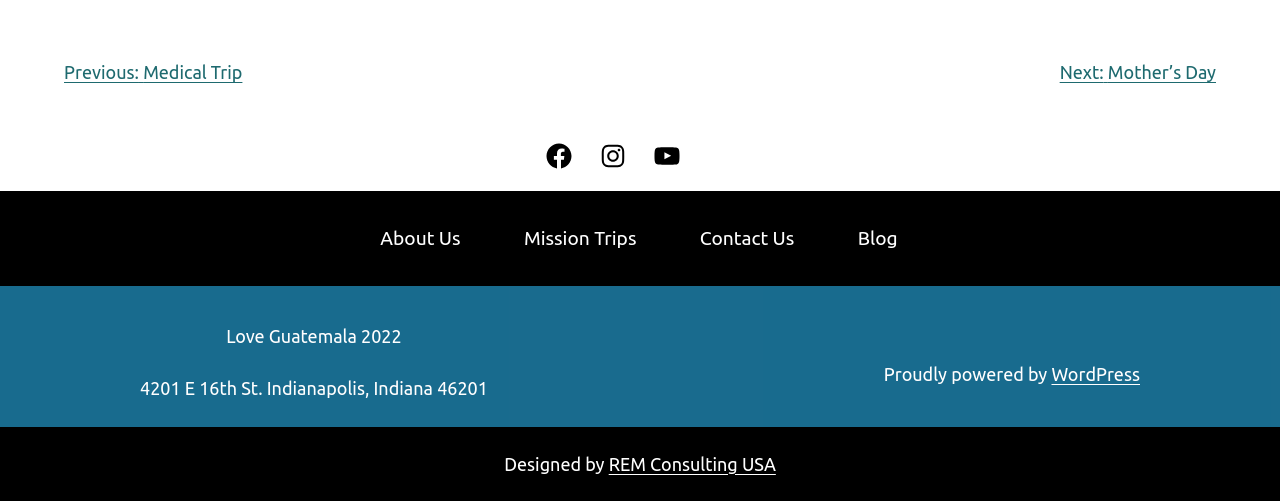Locate the bounding box coordinates of the clickable element to fulfill the following instruction: "View REM Consulting USA". Provide the coordinates as four float numbers between 0 and 1 in the format [left, top, right, bottom].

[0.476, 0.905, 0.606, 0.945]